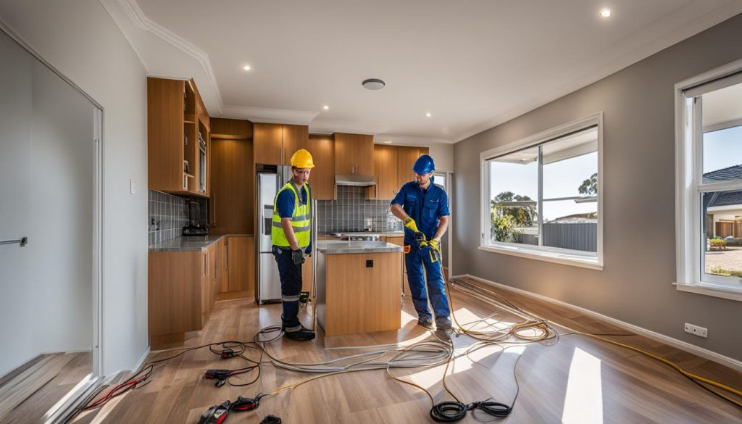Elaborate on the contents of the image in great detail.

In this image, two electricians are actively working in a contemporary kitchen space, showcasing a blend of professionalism and expertise. One electrician, donning a bright yellow hard hat and a reflective safety vest, seems to be preparing equipment near the kitchen island, emphasizing safety and attention to detail. His counterpart, dressed in a blue uniform and helmet, is focused on handling tools, likely setting up electrical connections.

The interior of the kitchen features wooden cabinetry and modern appliances, with a well-lit atmosphere enhanced by recessed lighting. Cables and wires are seen laid out on the floor, indicating ongoing electrical work that is crucial for both safety and functionality. The large windows allow natural light to flood the room, contributing to the bright and welcoming ambiance. This image encapsulates the professionalism and dedication of licensed electricians committed to delivering top-quality services in the local Point Cook area.